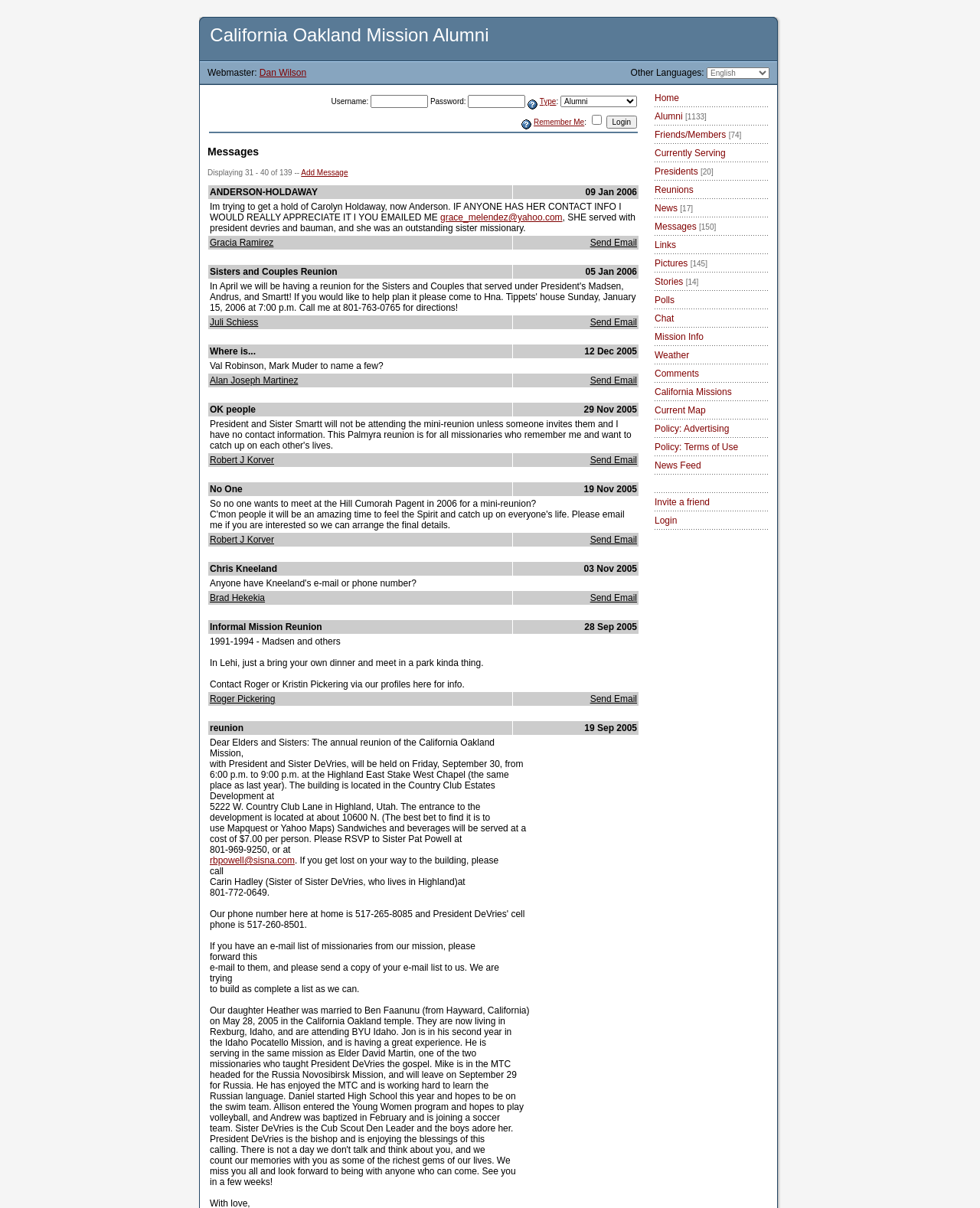Locate the bounding box coordinates of the element's region that should be clicked to carry out the following instruction: "Select a language". The coordinates need to be four float numbers between 0 and 1, i.e., [left, top, right, bottom].

[0.721, 0.055, 0.785, 0.065]